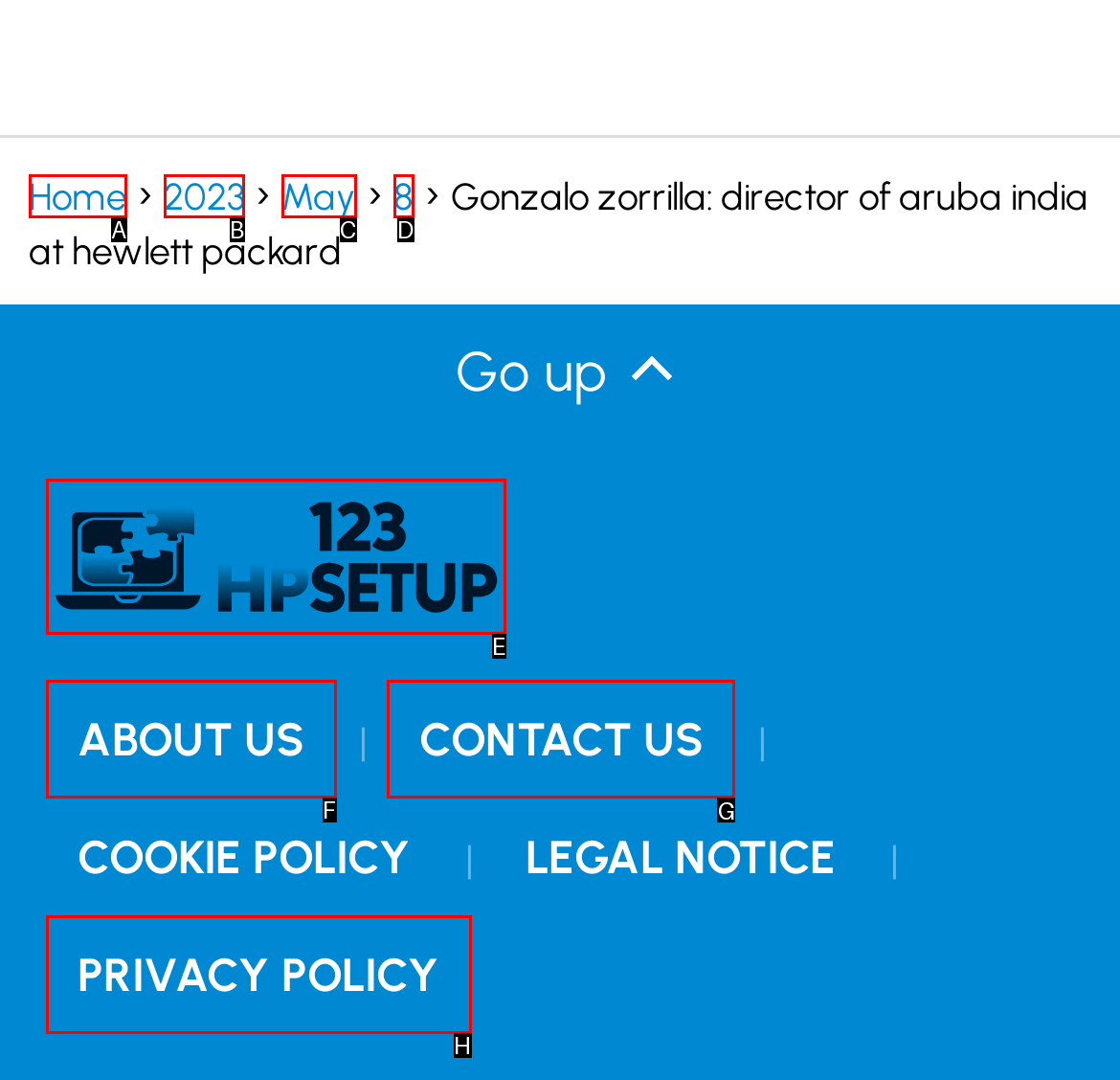Identify the HTML element to select in order to accomplish the following task: contact us
Reply with the letter of the chosen option from the given choices directly.

G